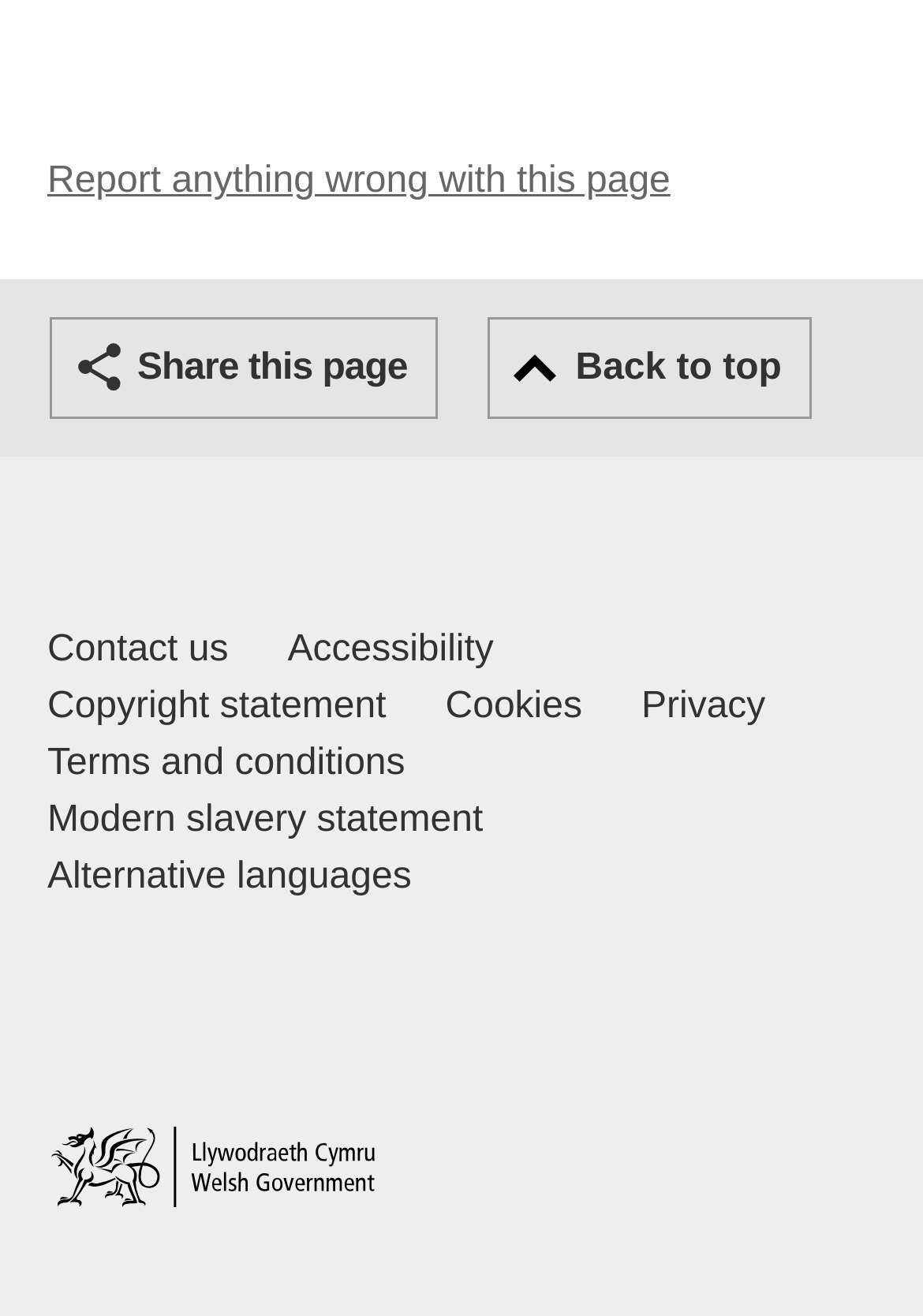Please identify the bounding box coordinates for the region that you need to click to follow this instruction: "Check December 2021 updates".

None